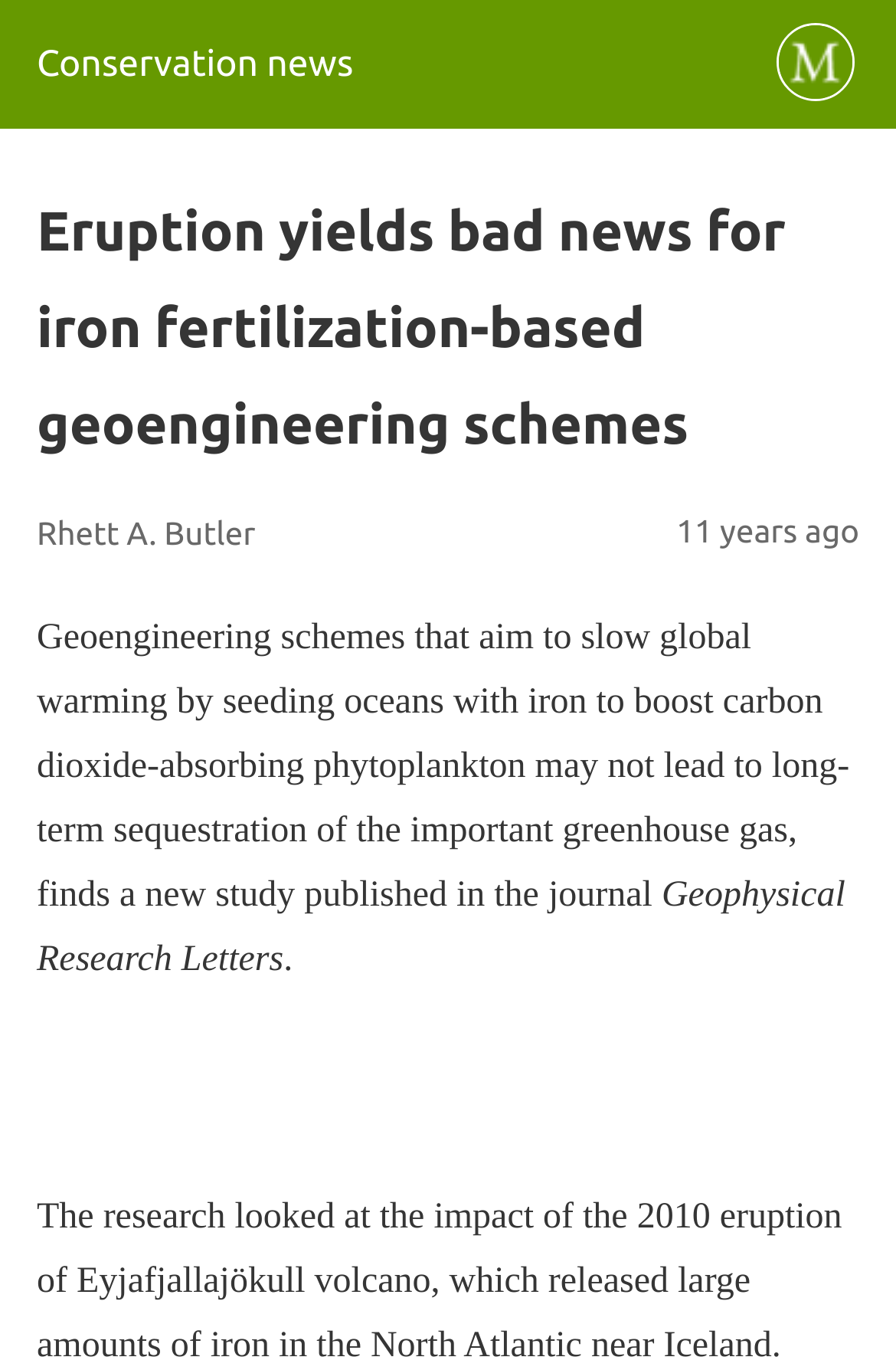Extract the primary heading text from the webpage.

Eruption yields bad news for iron fertilization-based geoengineering schemes